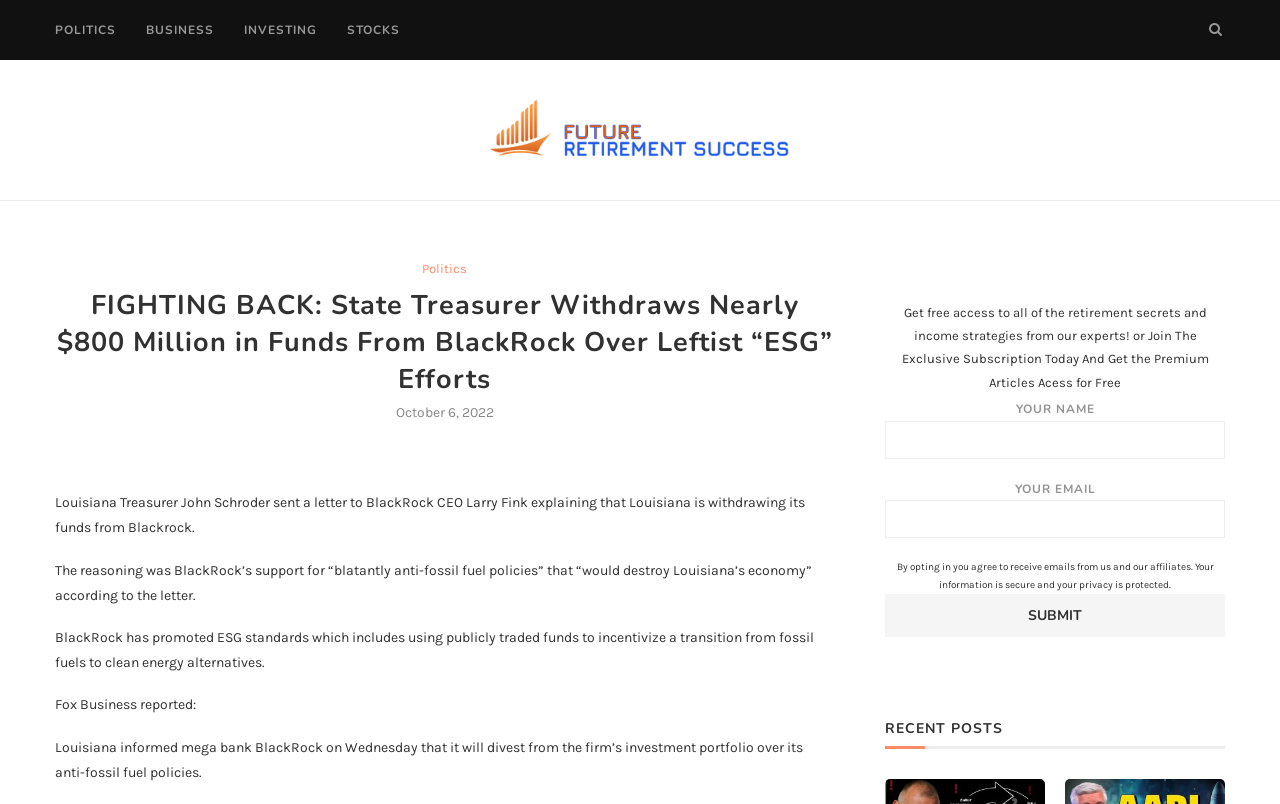Please answer the following question using a single word or phrase: 
What is the topic of the recent posts section?

Not specified